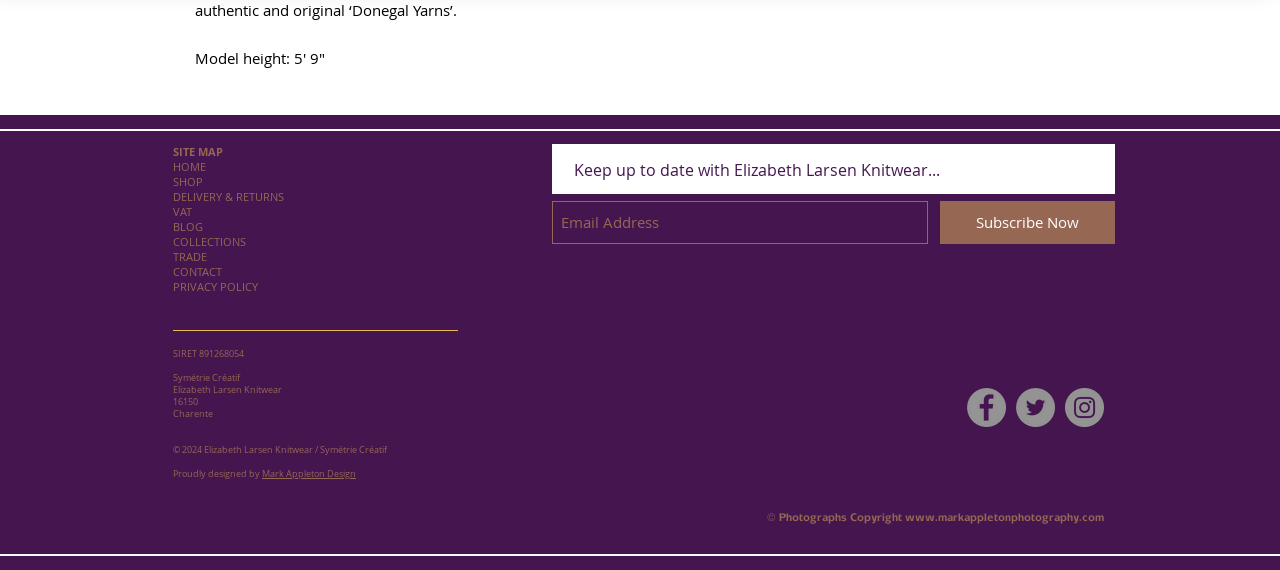For the given element description COLLECTIONS, determine the bounding box coordinates of the UI element. The coordinates should follow the format (top-left x, top-left y, bottom-right x, bottom-right y) and be within the range of 0 to 1.

[0.135, 0.411, 0.192, 0.437]